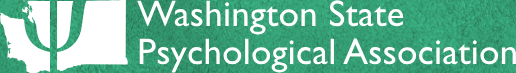What does the symbol in the logo represent?
Kindly answer the question with as much detail as you can.

The symbol in the logo represents mental health and psychological practice because the caption states that it 'creatively merges hints of a psychological marker, likely representing the association’s focus on mental health and psychological practice'.